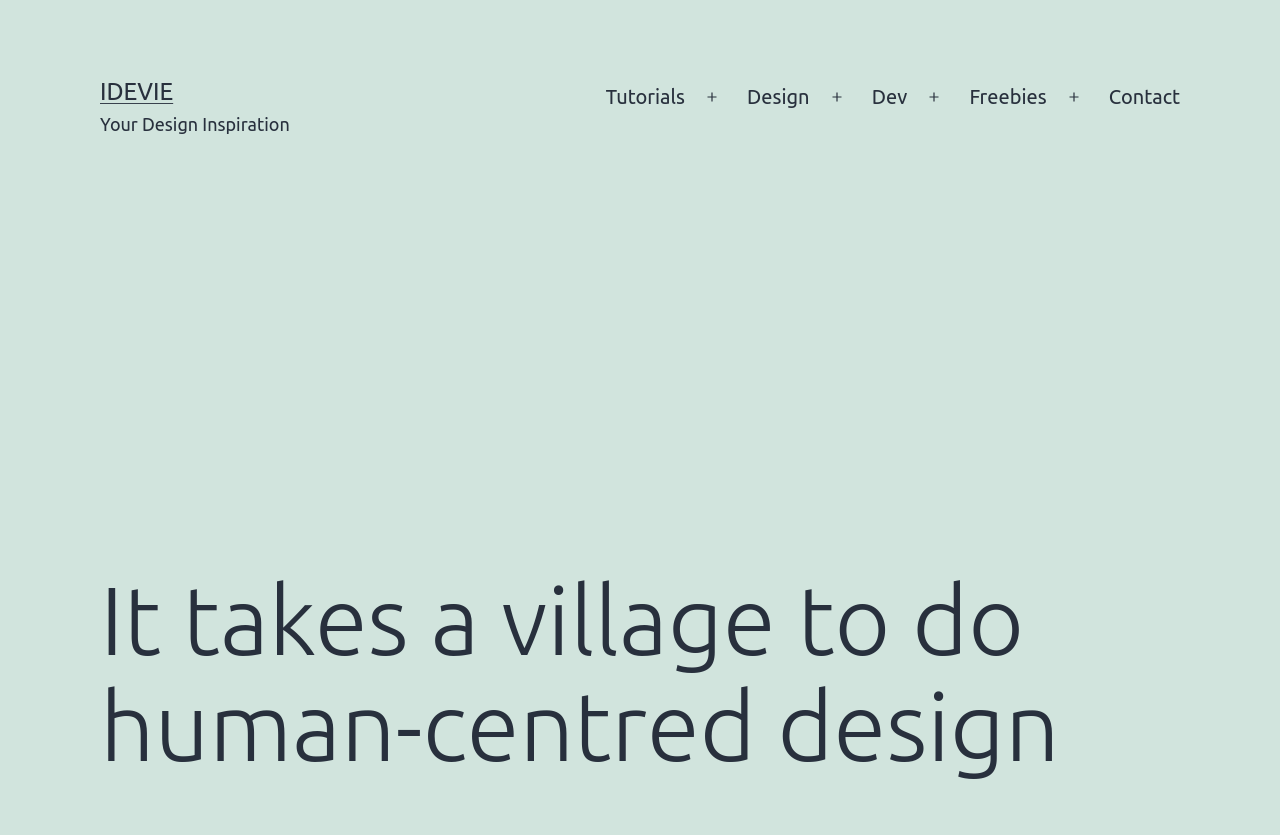From the given element description: "Open menu", find the bounding box for the UI element. Provide the coordinates as four float numbers between 0 and 1, in the order [left, top, right, bottom].

[0.822, 0.086, 0.856, 0.147]